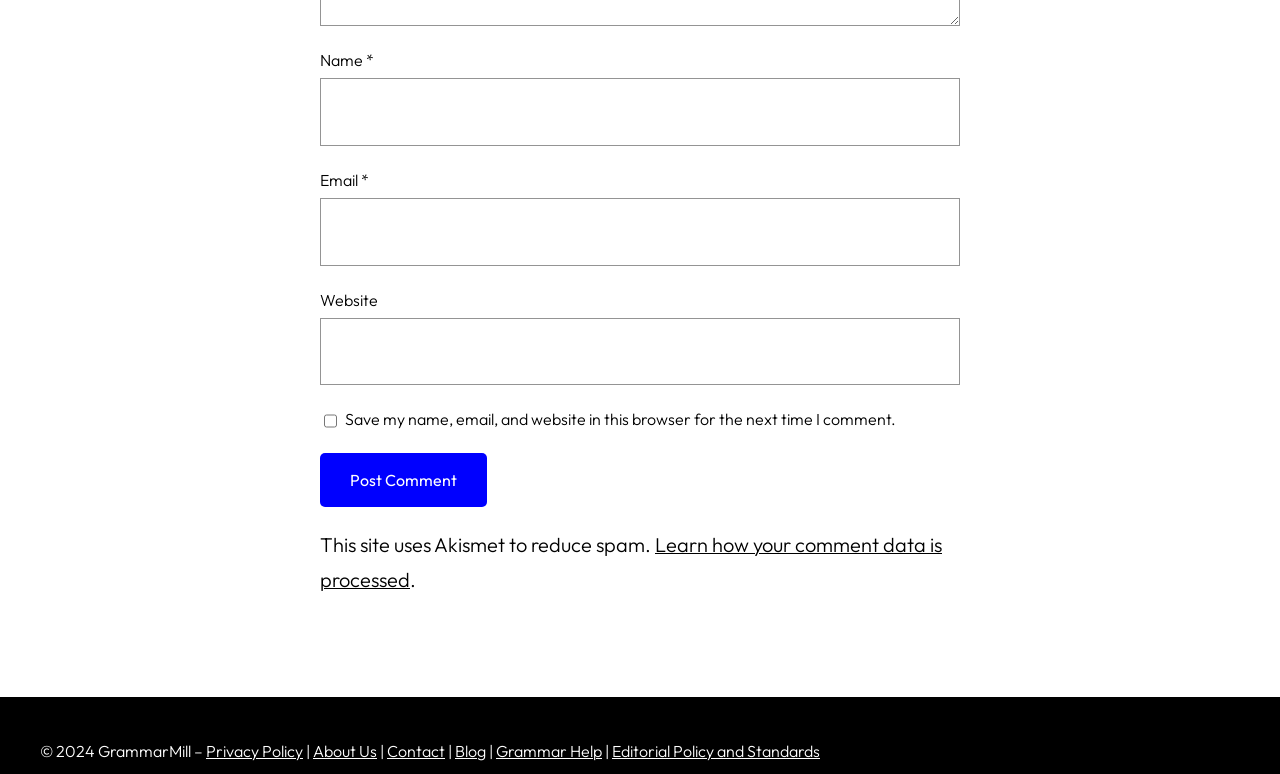Highlight the bounding box coordinates of the element that should be clicked to carry out the following instruction: "Enter your name". The coordinates must be given as four float numbers ranging from 0 to 1, i.e., [left, top, right, bottom].

[0.25, 0.101, 0.75, 0.188]